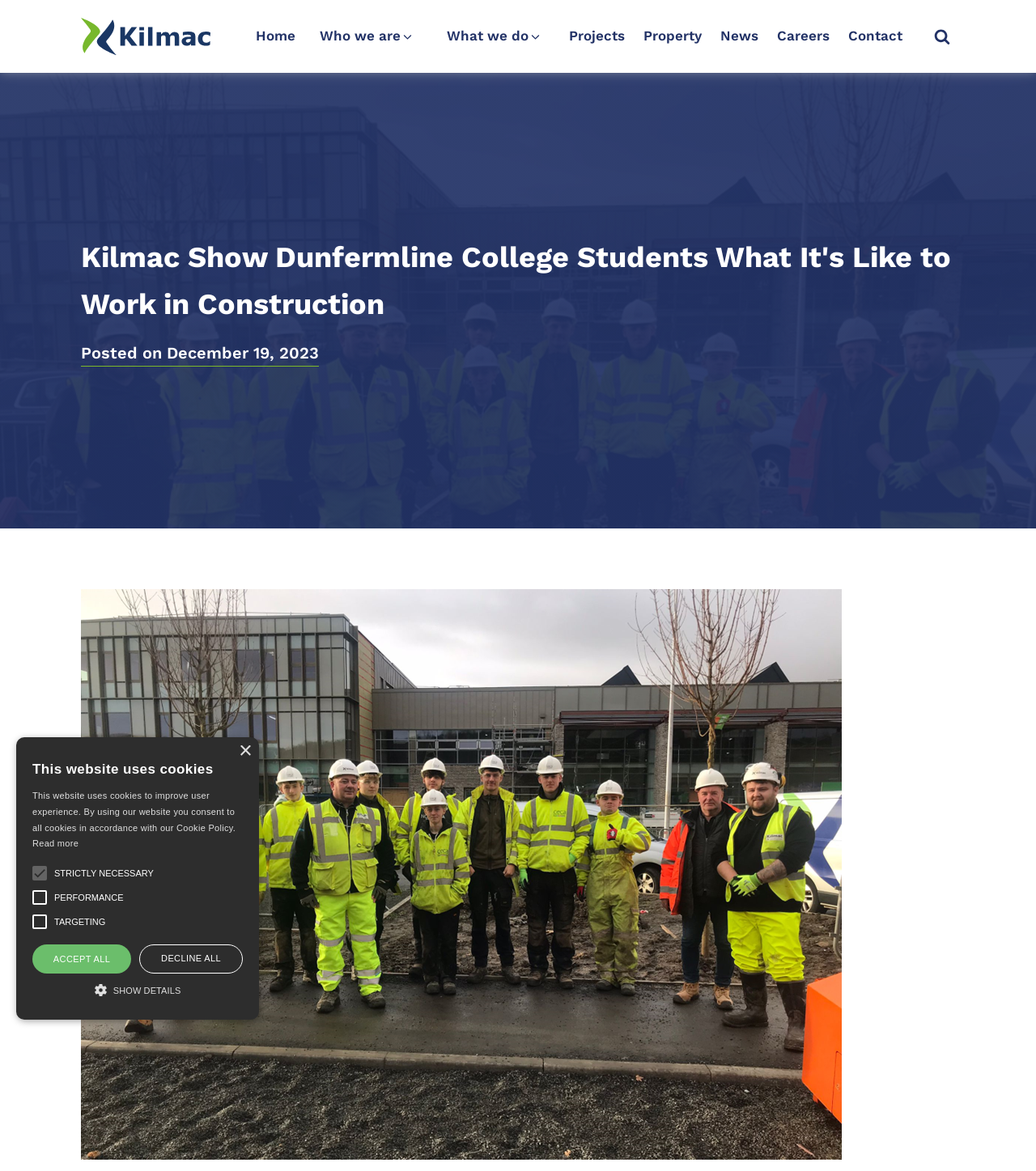Identify and provide the bounding box coordinates of the UI element described: "value="performance"". The coordinates should be formatted as [left, top, right, bottom], with each number being a float between 0 and 1.

[0.023, 0.753, 0.054, 0.78]